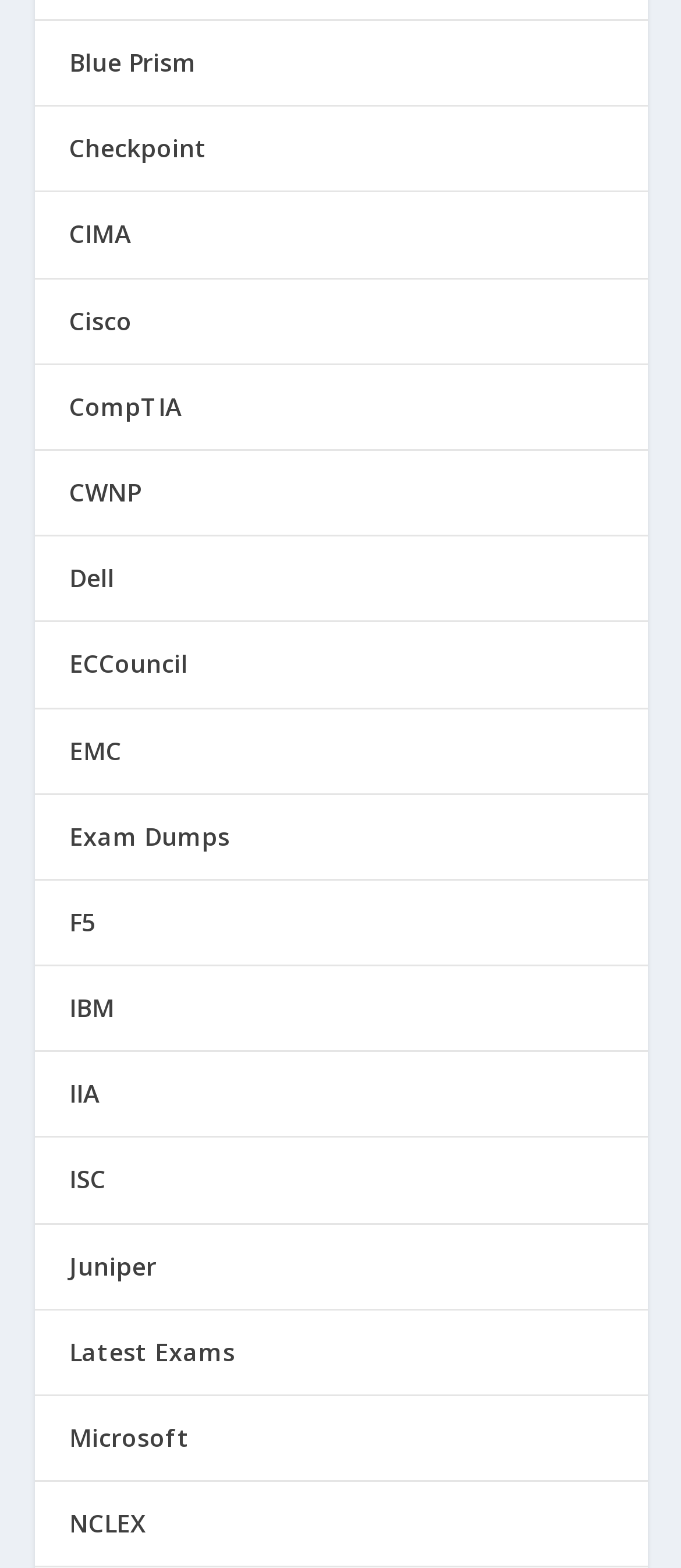Highlight the bounding box coordinates of the region I should click on to meet the following instruction: "Click on Blue Prism".

[0.101, 0.029, 0.288, 0.05]